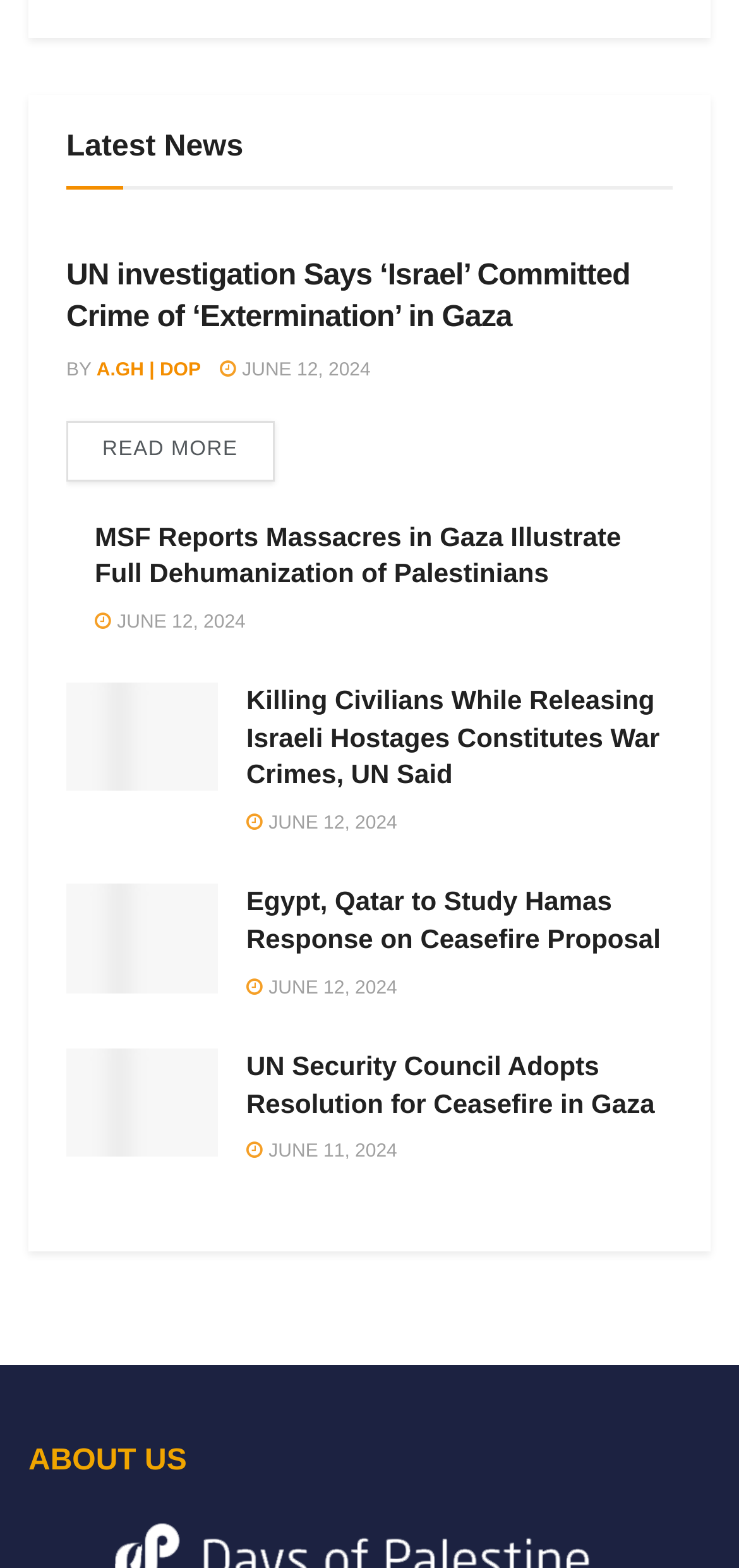How many articles are displayed on the webpage?
Refer to the screenshot and answer in one word or phrase.

4